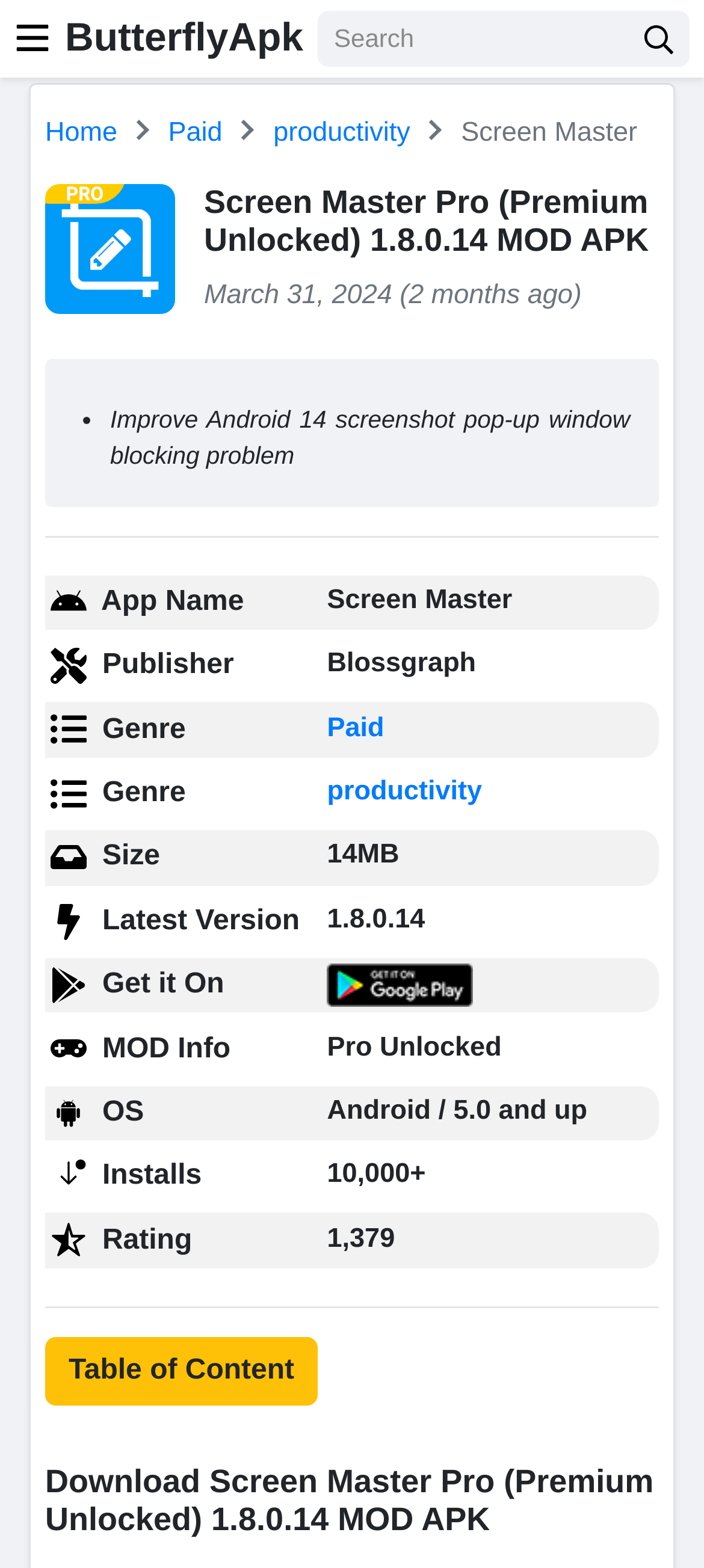Identify the bounding box coordinates of the region that should be clicked to execute the following instruction: "View the details of Screen Master Pro".

[0.29, 0.117, 0.936, 0.166]